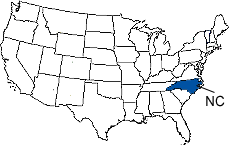Give a one-word or phrase response to the following question: In which region is North Carolina located?

Southeastern region